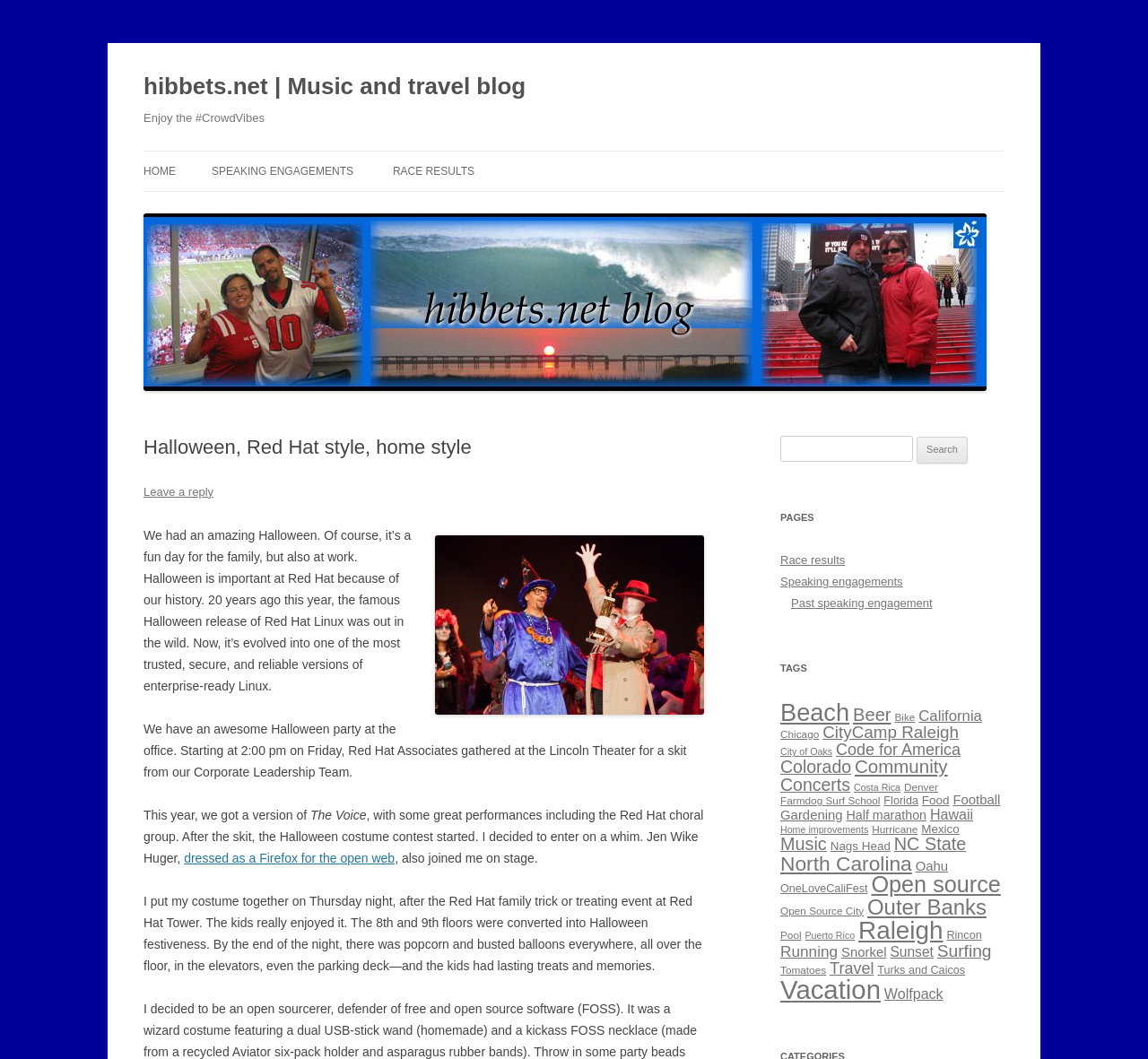Provide the bounding box coordinates for the UI element that is described by this text: "parent_node: Search for: name="s"". The coordinates should be in the form of four float numbers between 0 and 1: [left, top, right, bottom].

[0.68, 0.412, 0.795, 0.436]